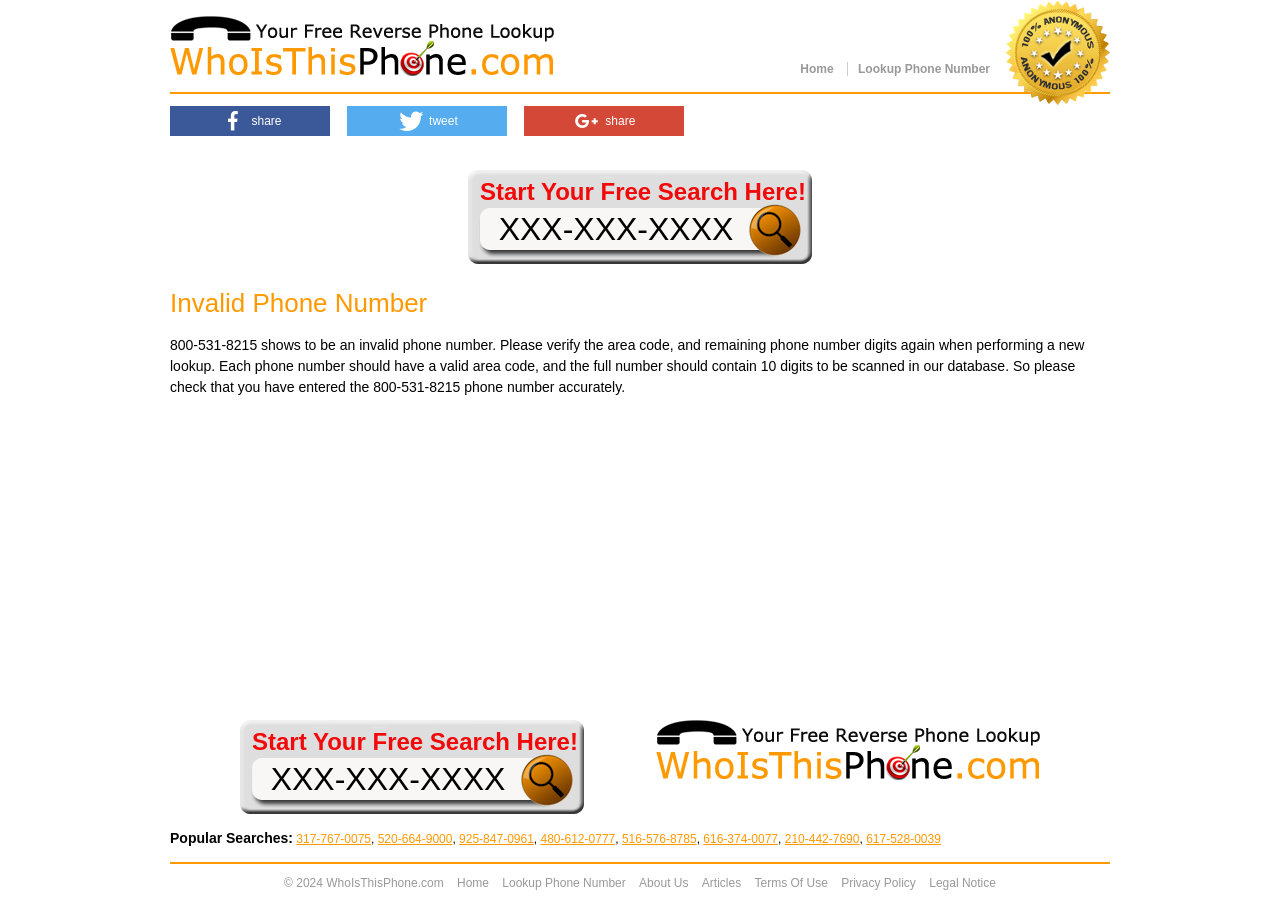What is the error message for invalid phone numbers? Based on the screenshot, please respond with a single word or phrase.

Invalid phone number